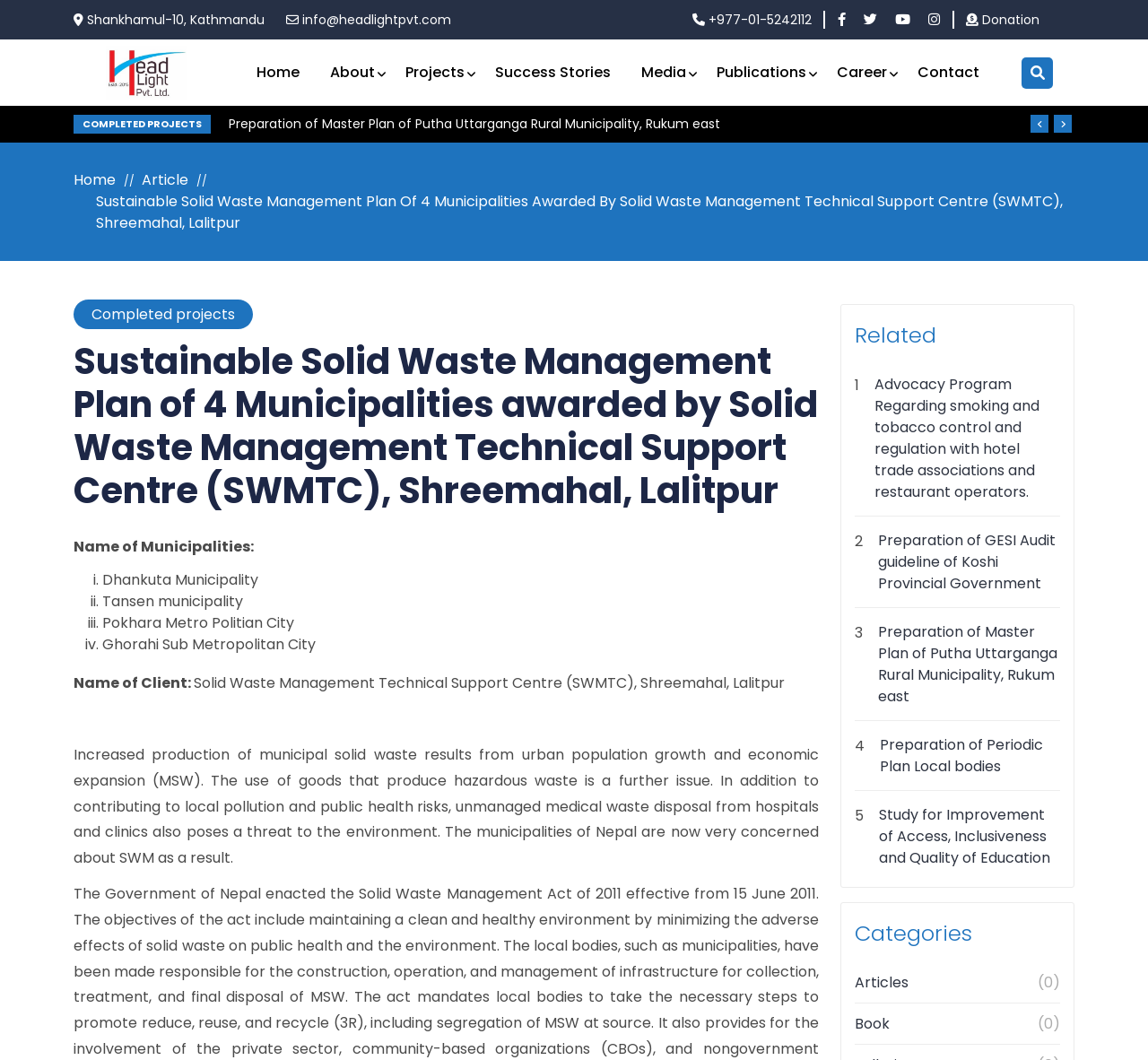Identify the bounding box coordinates of the clickable region required to complete the instruction: "View the 'Completed projects' page". The coordinates should be given as four float numbers within the range of 0 and 1, i.e., [left, top, right, bottom].

[0.064, 0.283, 0.22, 0.31]